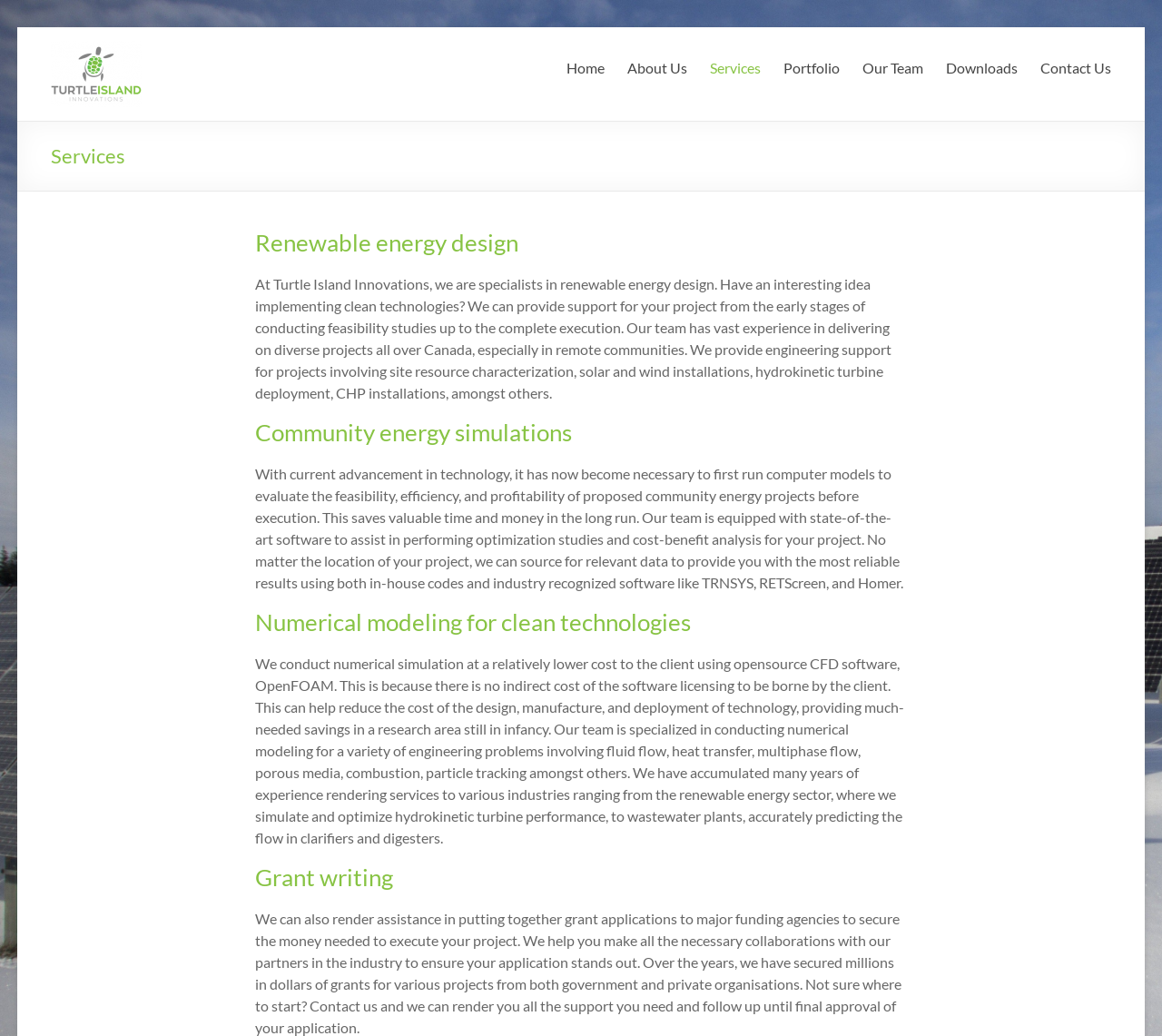What is the name of the company?
Analyze the screenshot and provide a detailed answer to the question.

The name of the company can be found in the top-left corner of the webpage, where it is written as 'Turtle Island Innovations' in a logo format, and also as a heading element.